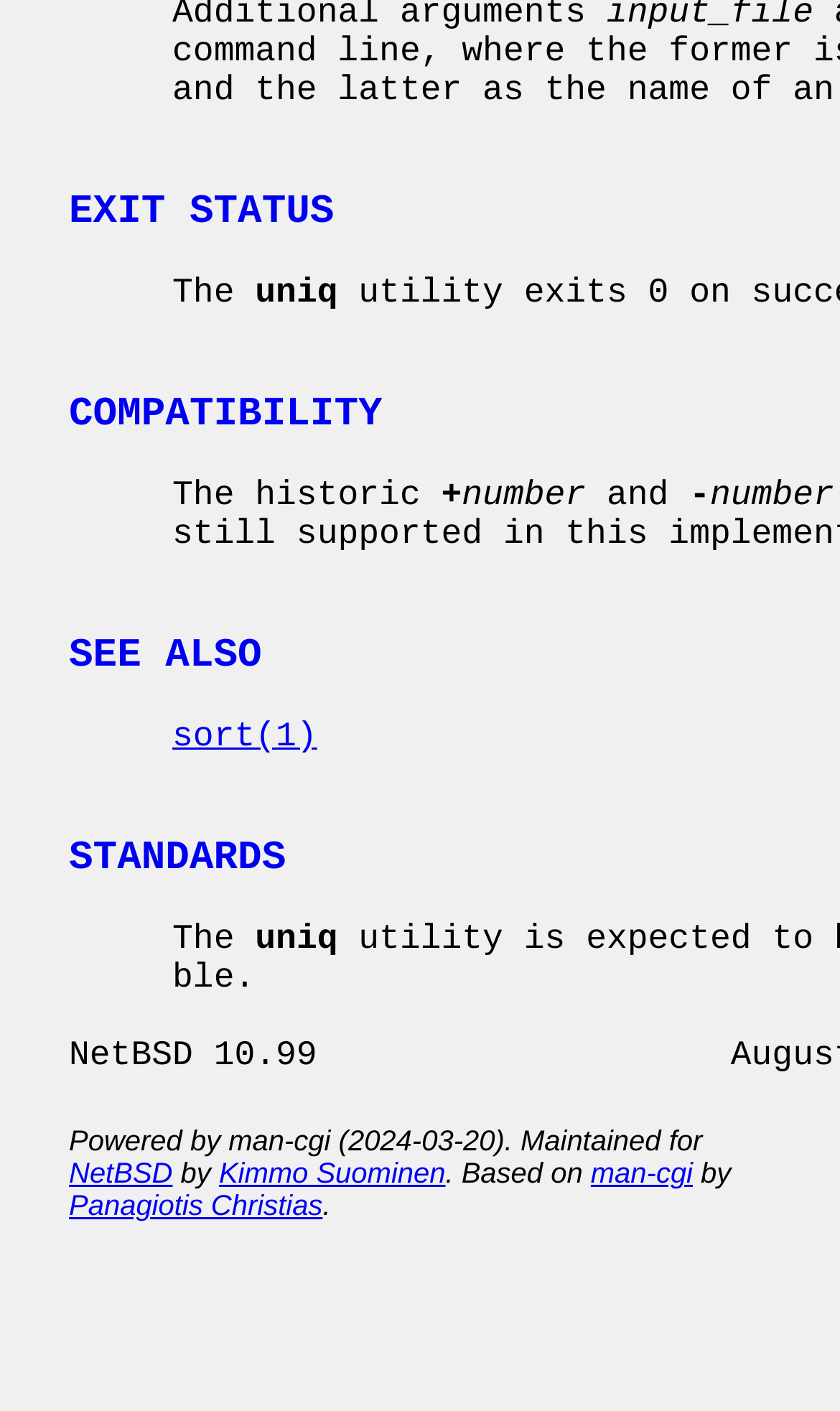Identify the bounding box coordinates for the element that needs to be clicked to fulfill this instruction: "Toggle the menu". Provide the coordinates in the format of four float numbers between 0 and 1: [left, top, right, bottom].

None